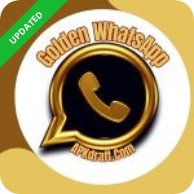Where can users find more information or download the application?
Please answer the question as detailed as possible based on the image.

The image is associated with the download link for the latest APK version available on Apkdraft, which implies that users can find more information or download the Golden WhatsApp application by visiting the Apkdraft site.